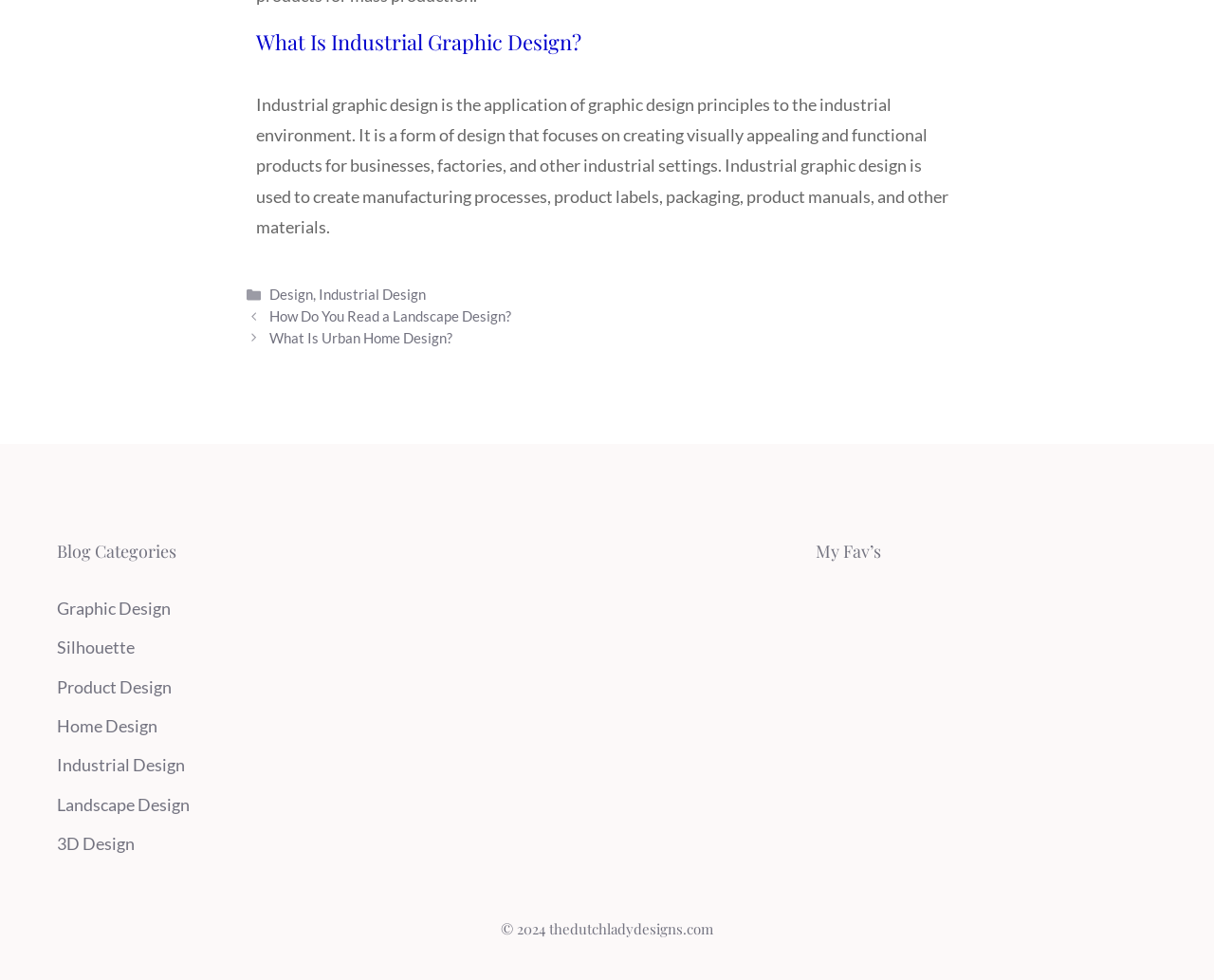Locate the bounding box coordinates of the clickable element to fulfill the following instruction: "Read 'How Do You Read a Landscape Design?'". Provide the coordinates as four float numbers between 0 and 1 in the format [left, top, right, bottom].

[0.222, 0.314, 0.421, 0.331]